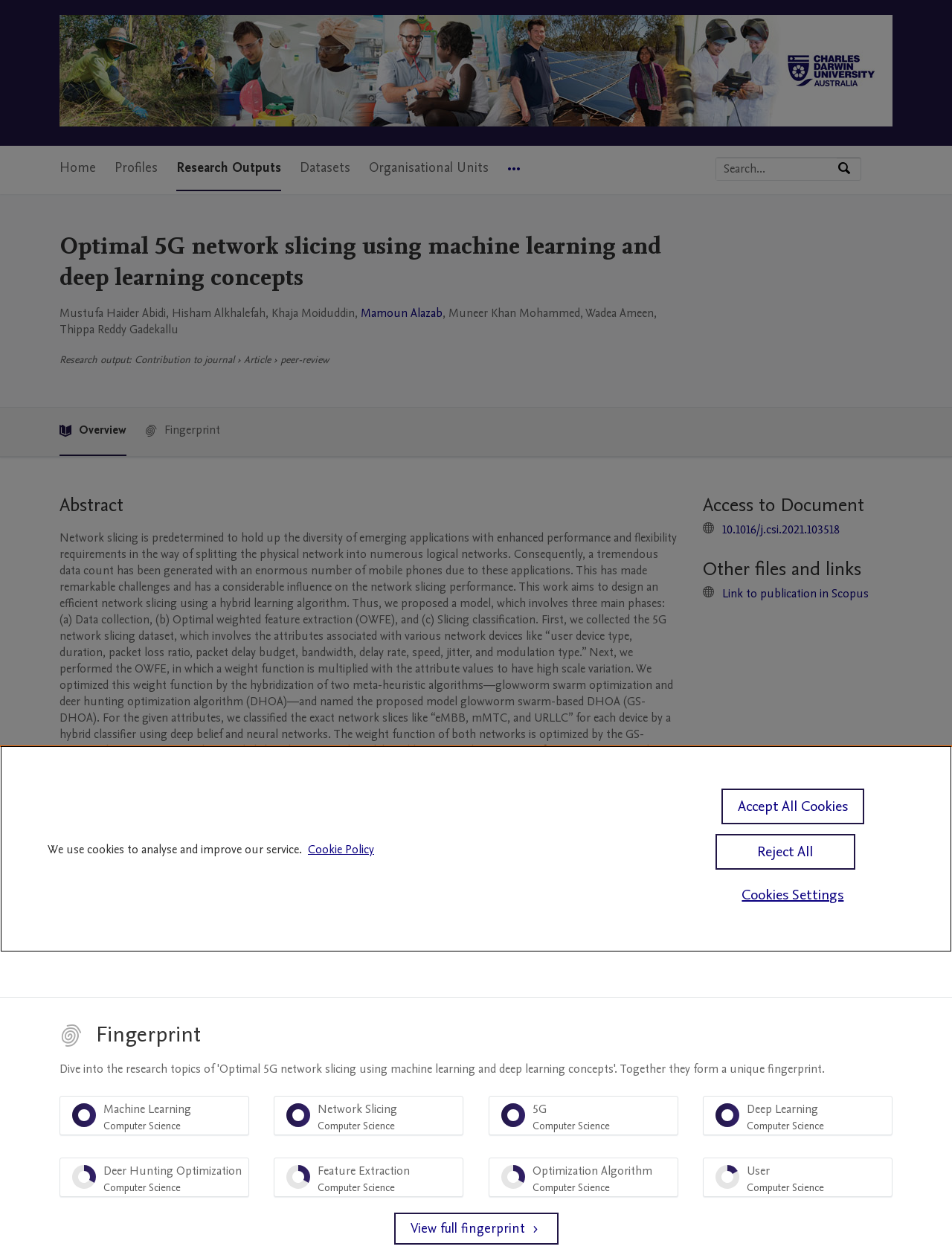Based on the image, give a detailed response to the question: What is the journal name of the publication?

I found the answer by looking at the table below the abstract, which lists the publication details, including the journal name.